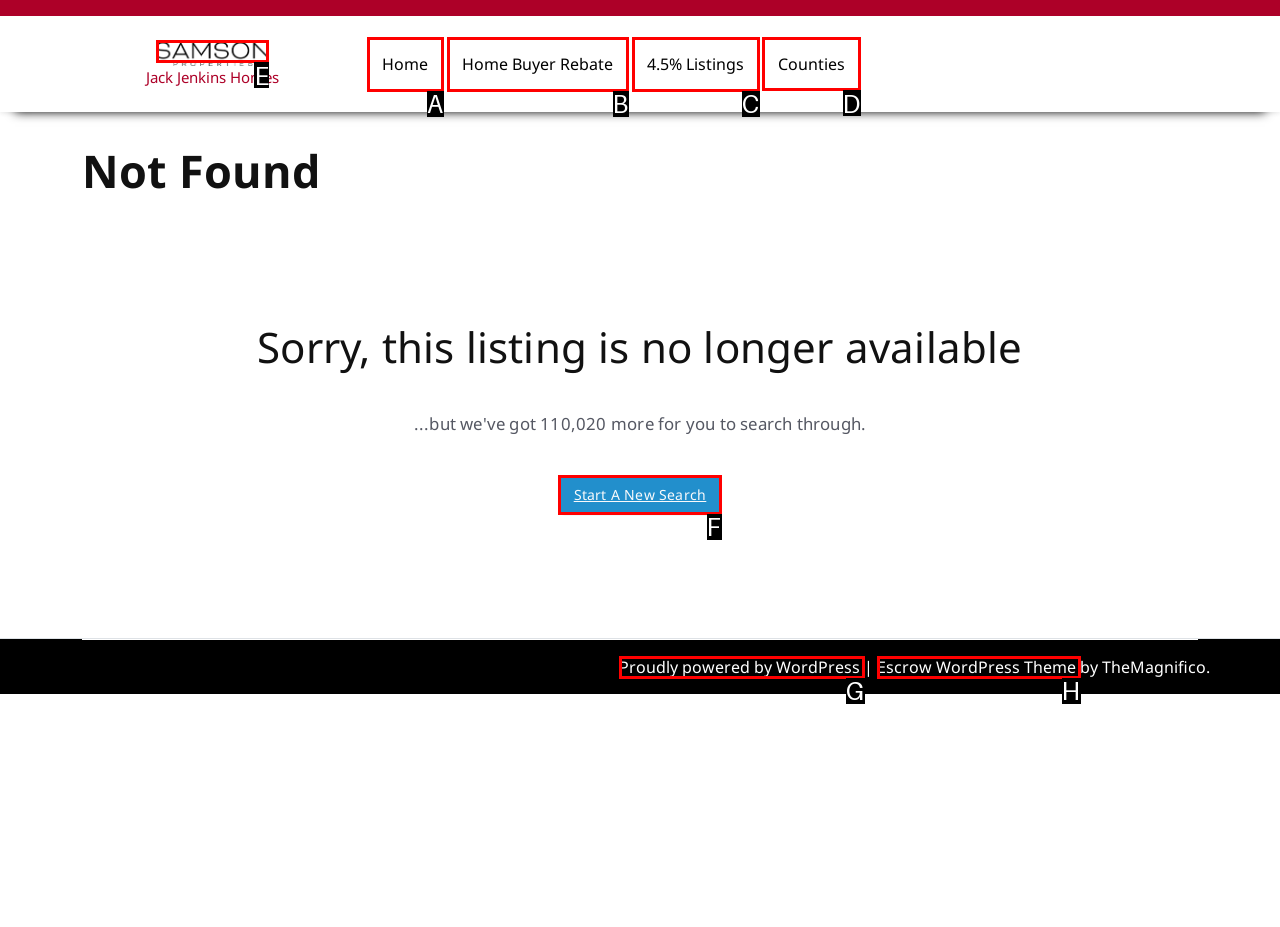Select the HTML element that should be clicked to accomplish the task: View Counties Reply with the corresponding letter of the option.

D